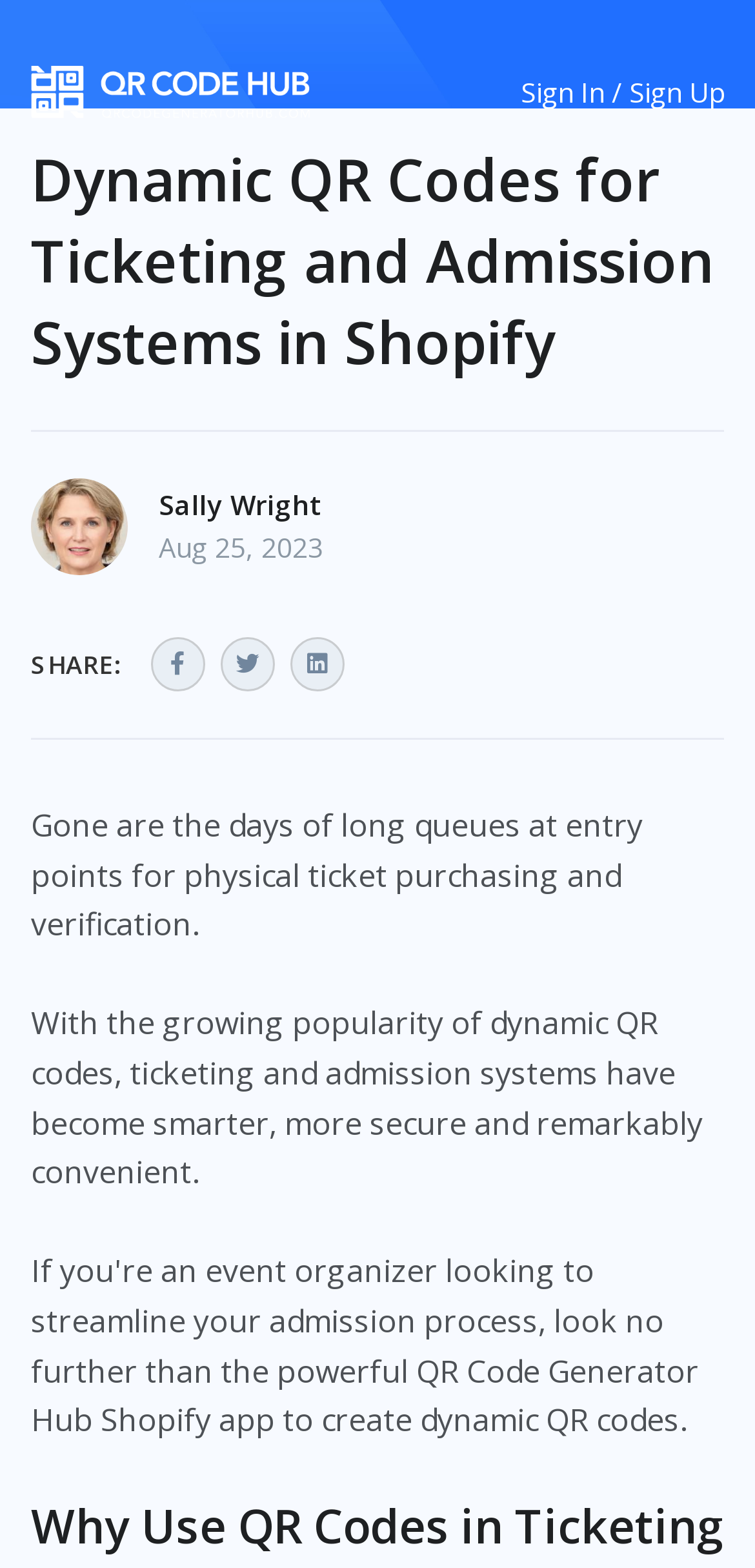What is the topic of the article?
Based on the screenshot, provide your answer in one word or phrase.

QR Codes for Ticketing and Admission Systems